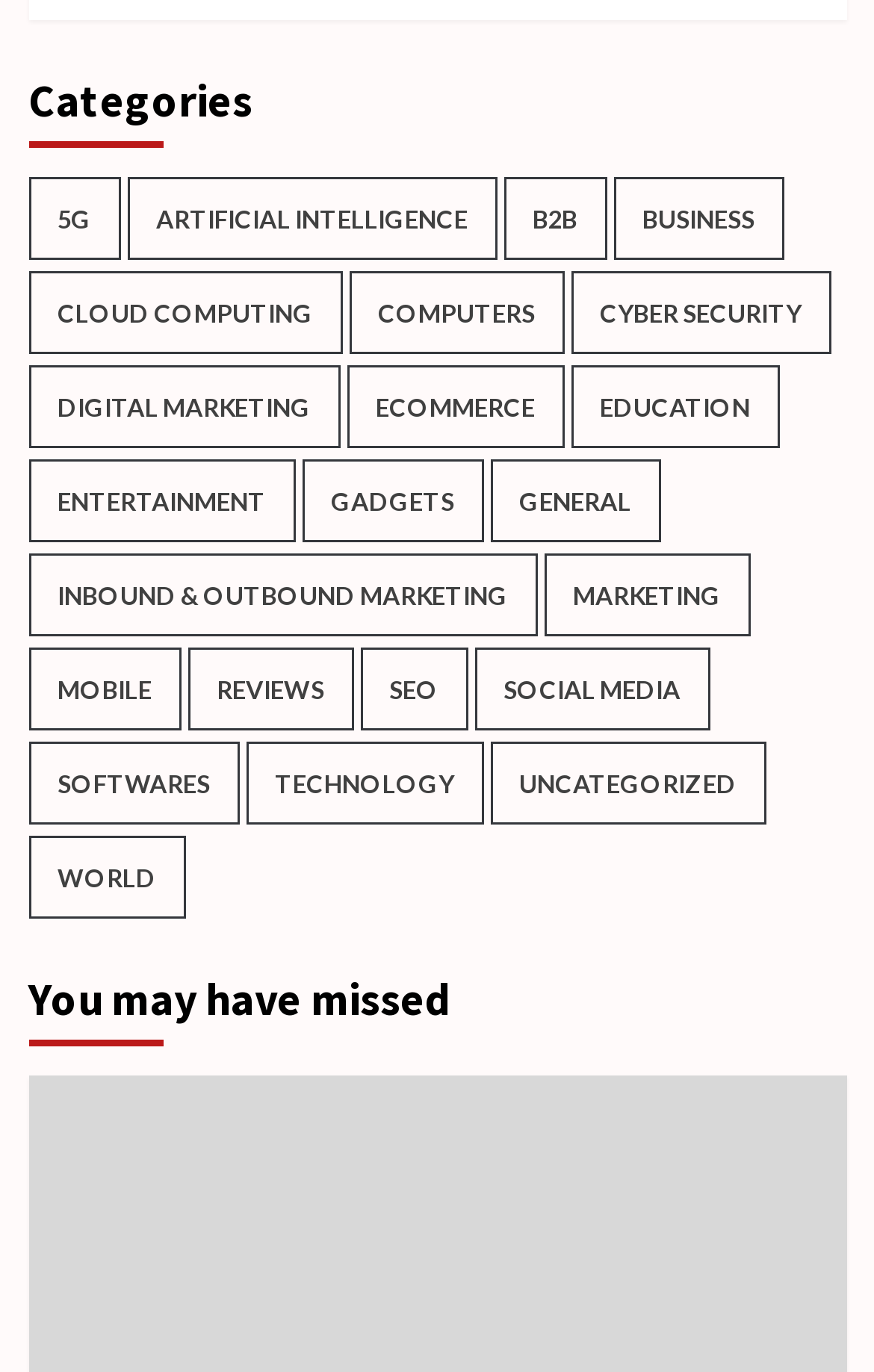Bounding box coordinates are specified in the format (top-left x, top-left y, bottom-right x, bottom-right y). All values are floating point numbers bounded between 0 and 1. Please provide the bounding box coordinate of the region this sentence describes: TECHNOLOGY

[0.281, 0.541, 0.553, 0.602]